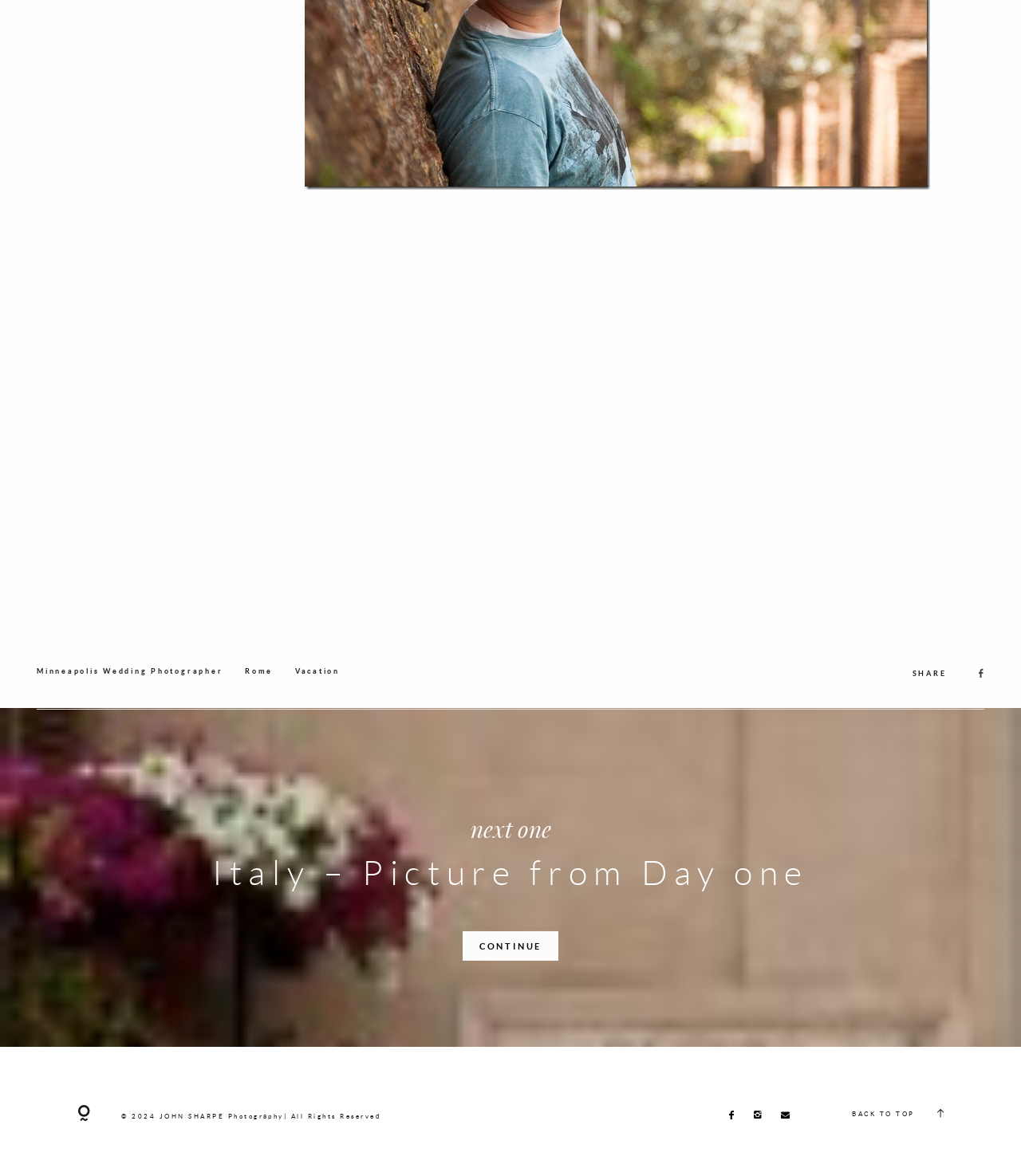Please identify the coordinates of the bounding box for the clickable region that will accomplish this instruction: "Click on the 'BACK TO TOP' link".

[0.835, 0.944, 0.899, 0.951]